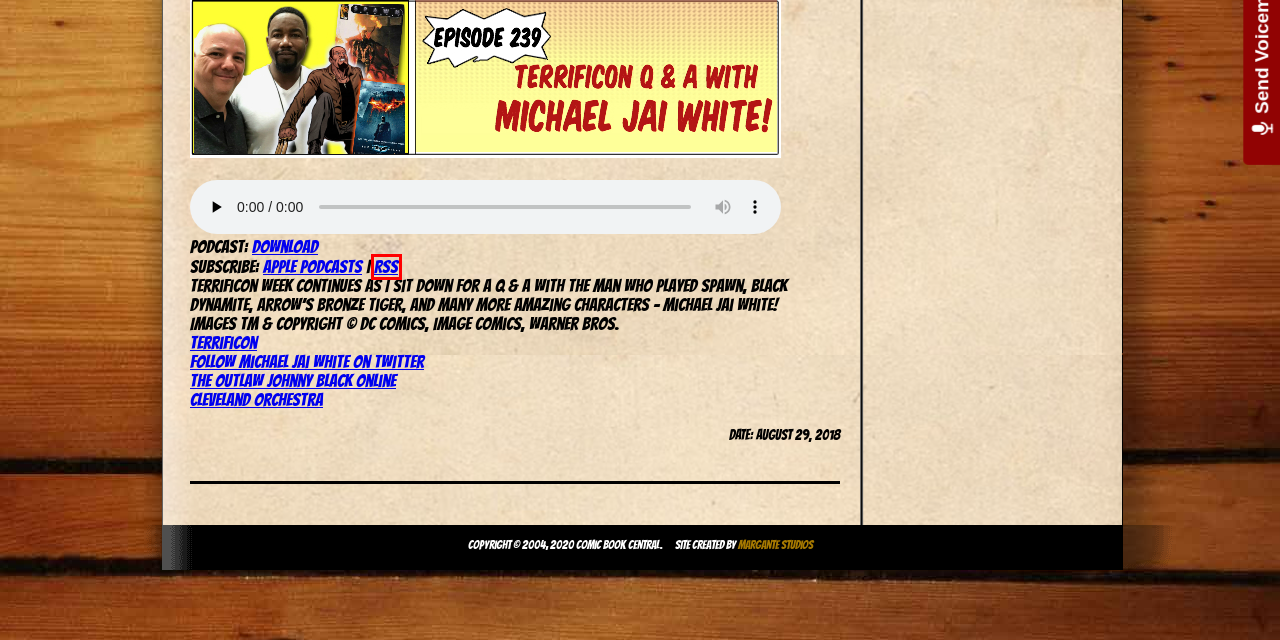Consider the screenshot of a webpage with a red bounding box and select the webpage description that best describes the new page that appears after clicking the element inside the red box. Here are the candidates:
A. 2016 Archive - Comic Book Central
B. The Cleveland Orchestra
C. Comic Book Central
D. 2015 Archive - Comic Book Central
E. 2020 Archive - Comic Book Central
F. Origin - Comic Book Central
G. 2023 Archive - Comic Book Central
H. McFarlane.com :: The home all things Todd McFarlane

C